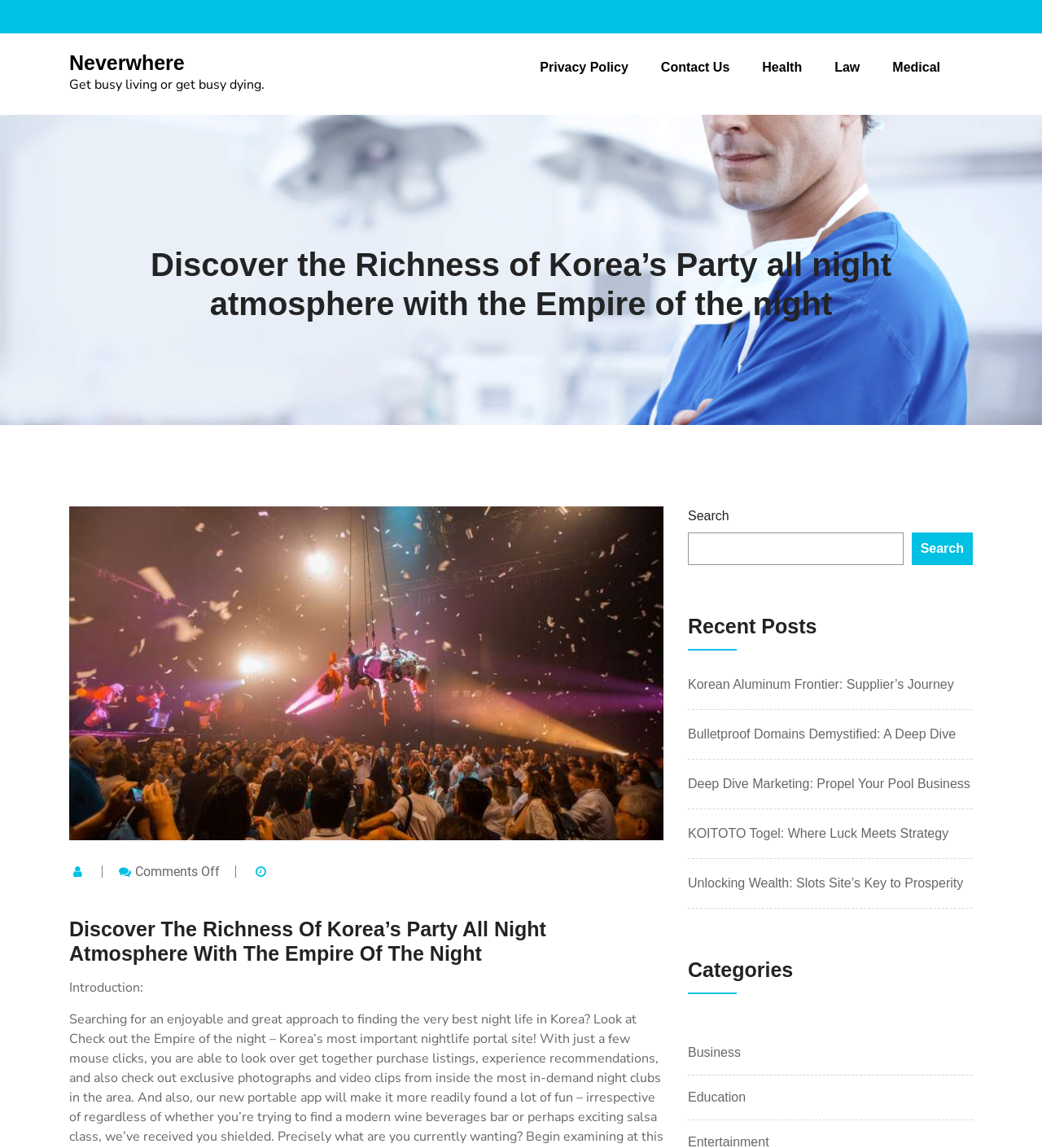Pinpoint the bounding box coordinates of the clickable element needed to complete the instruction: "Search for something". The coordinates should be provided as four float numbers between 0 and 1: [left, top, right, bottom].

[0.66, 0.441, 0.934, 0.492]